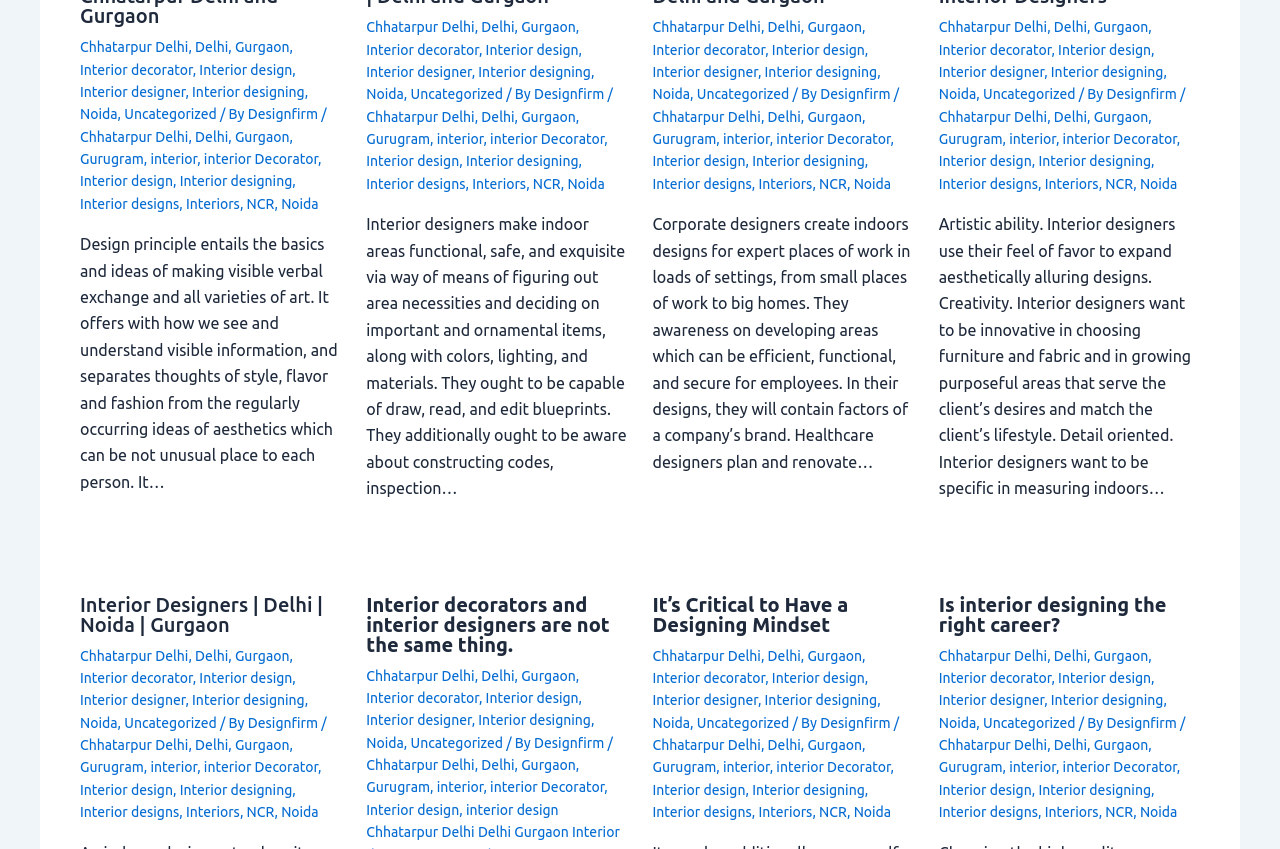Answer the question with a single word or phrase: 
What is the relationship between interior design and aesthetics?

Interior design separates thoughts of style, taste, and fashion from aesthetics